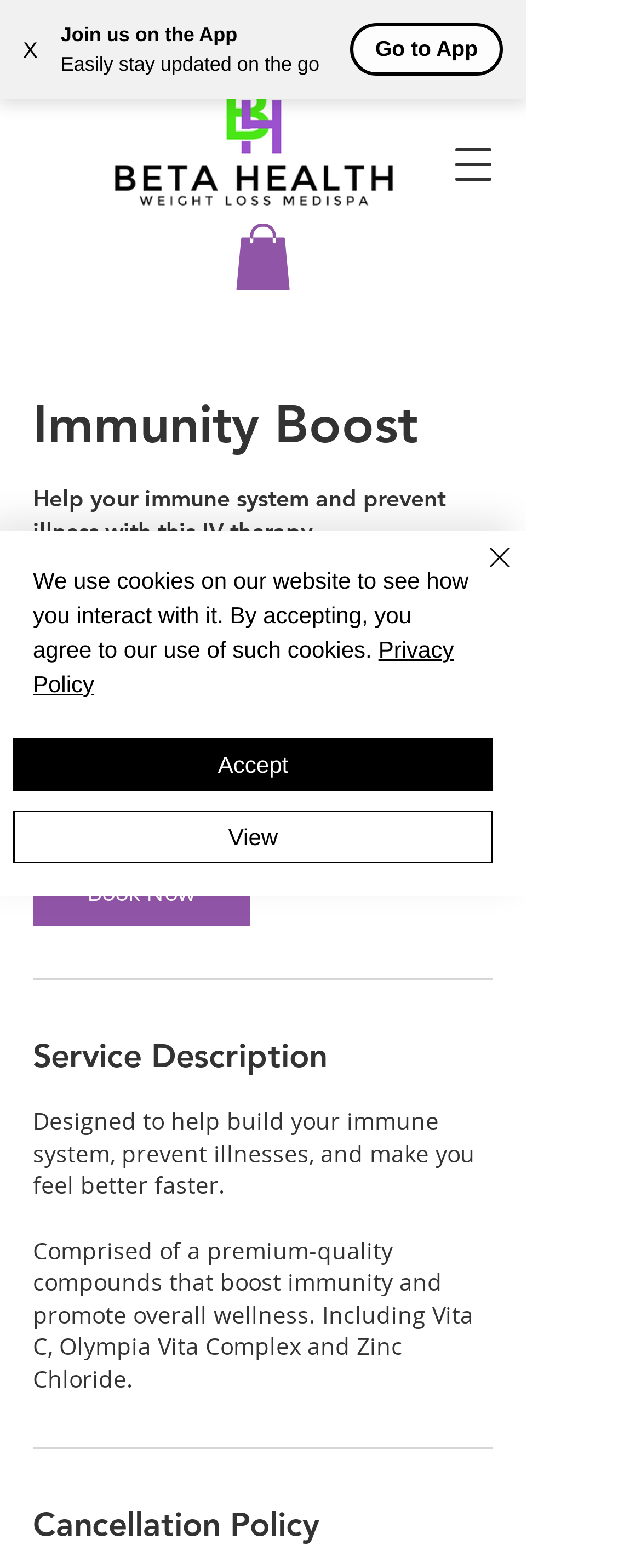Provide the bounding box coordinates of the HTML element described by the text: "Previous Versions".

None